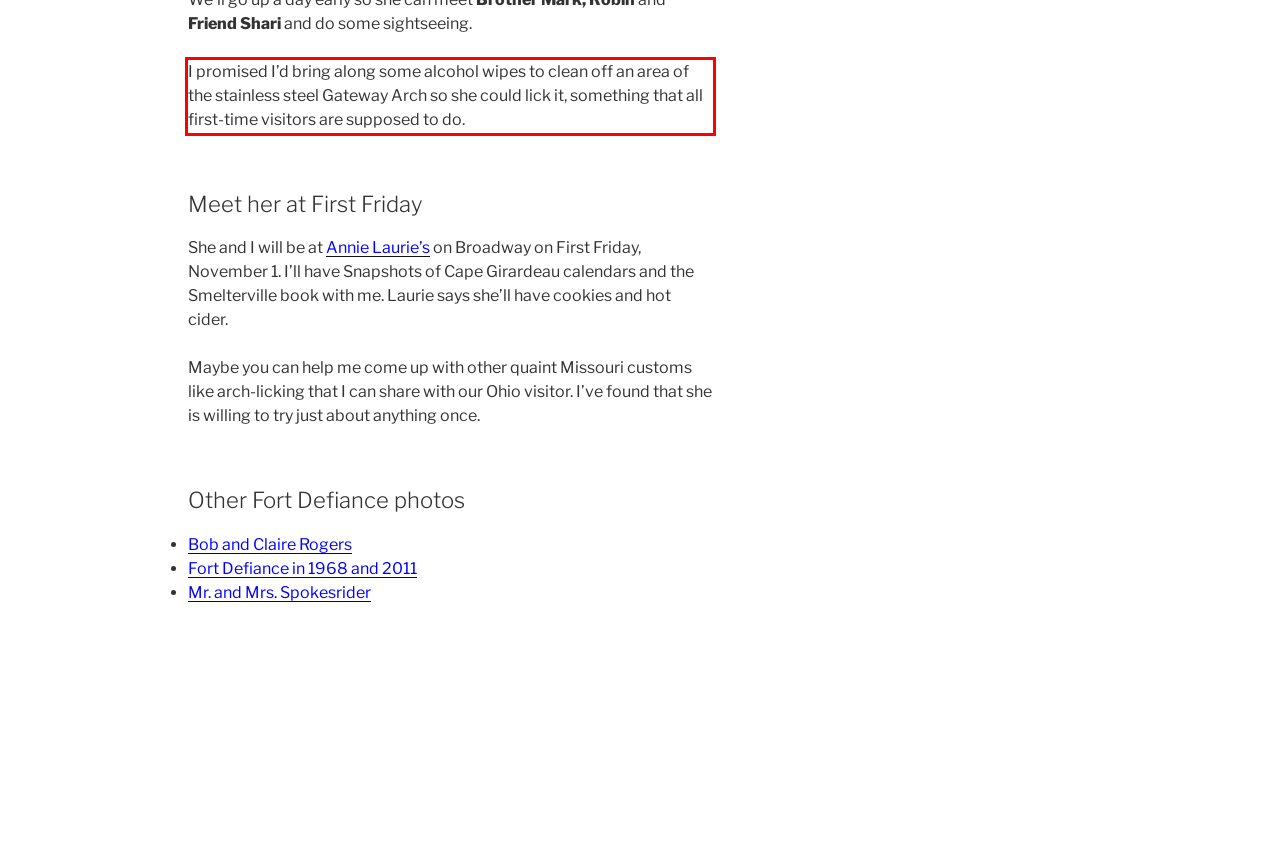Extract and provide the text found inside the red rectangle in the screenshot of the webpage.

I promised I’d bring along some alcohol wipes to clean off an area of the stainless steel Gateway Arch so she could lick it, something that all first-time visitors are supposed to do.